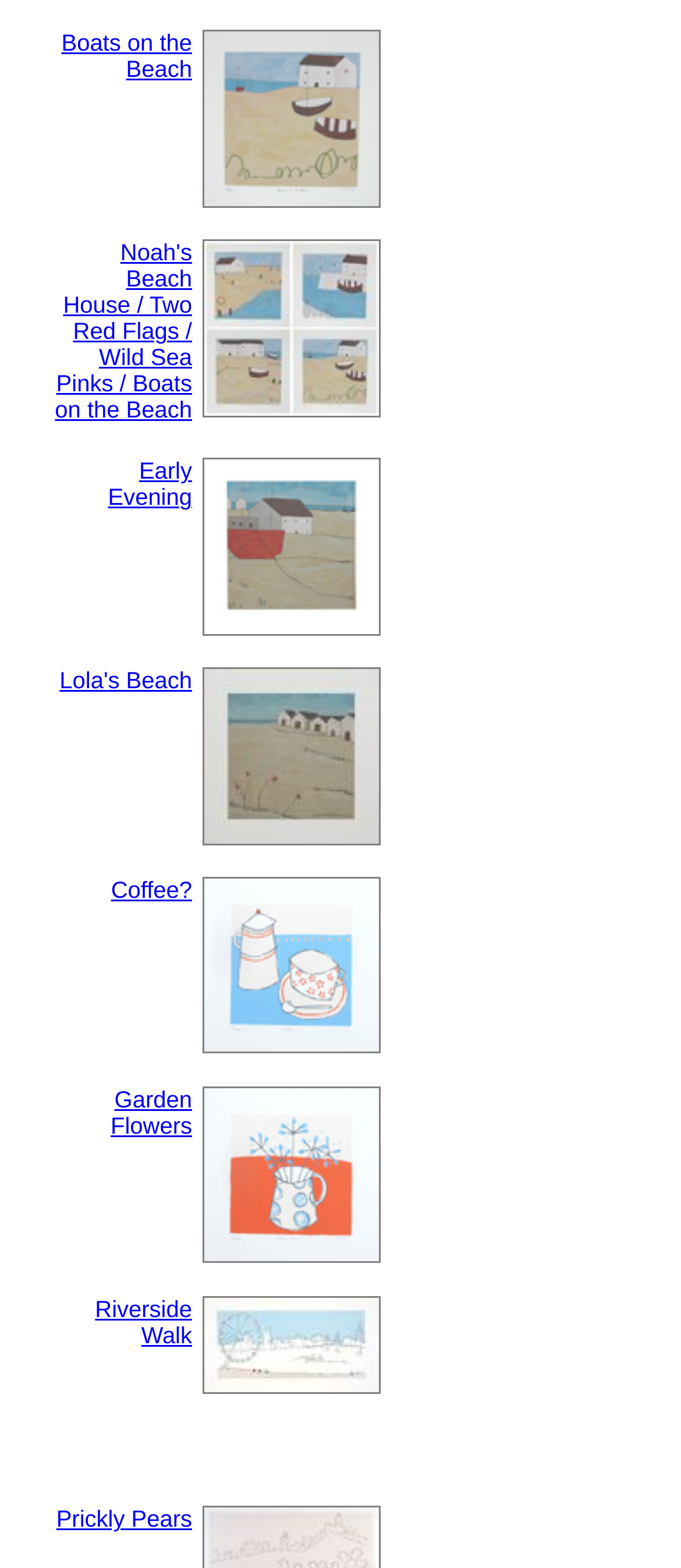What is the title of the first art piece?
Please provide a comprehensive answer based on the contents of the image.

The first link element has an OCR text of 'Boats on the Beach', which suggests that it is the title of the first art piece displayed on the webpage.